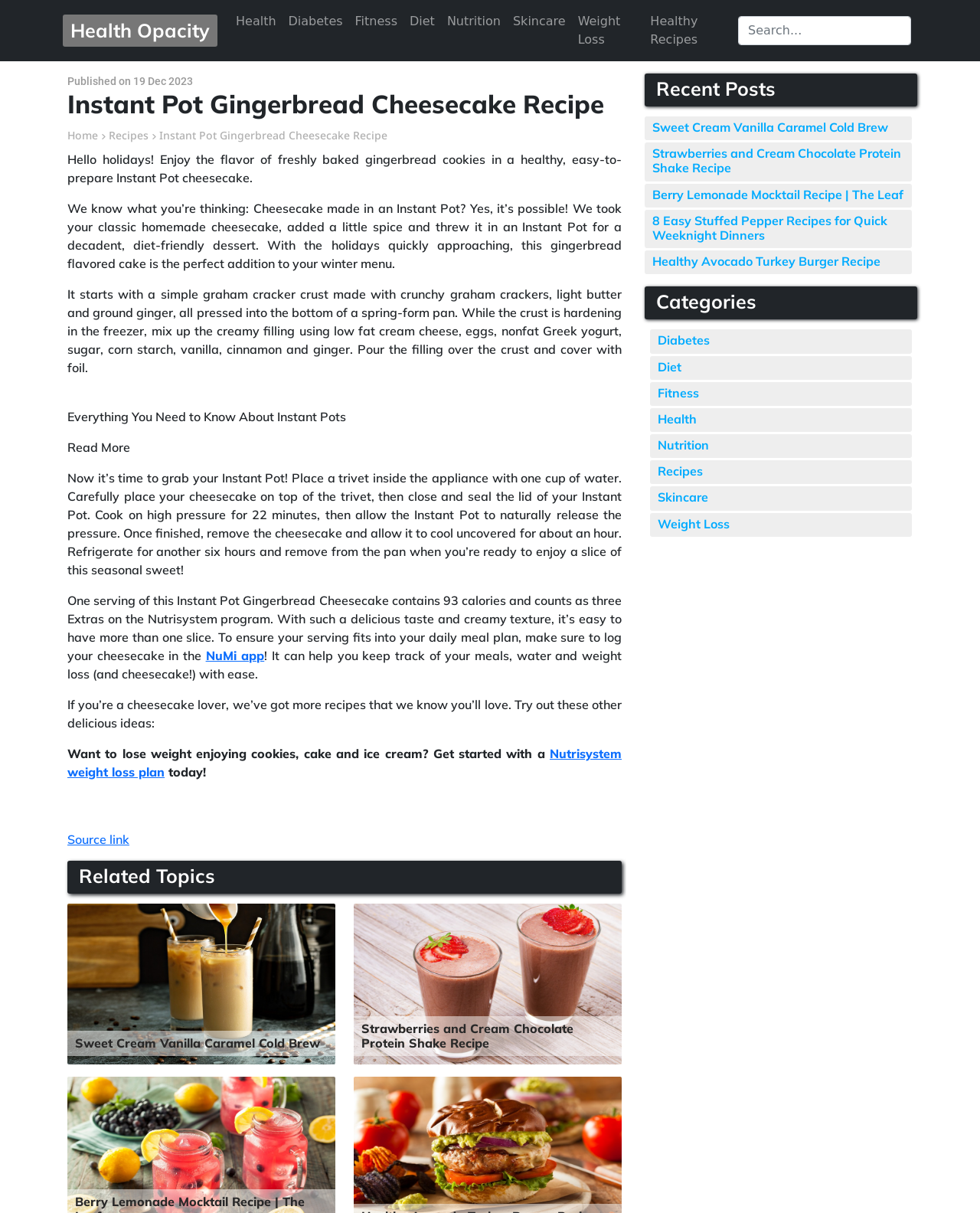Extract the bounding box coordinates of the UI element described: "aria-label="Search" name="s" placeholder="Search..."". Provide the coordinates in the format [left, top, right, bottom] with values ranging from 0 to 1.

[0.753, 0.013, 0.93, 0.037]